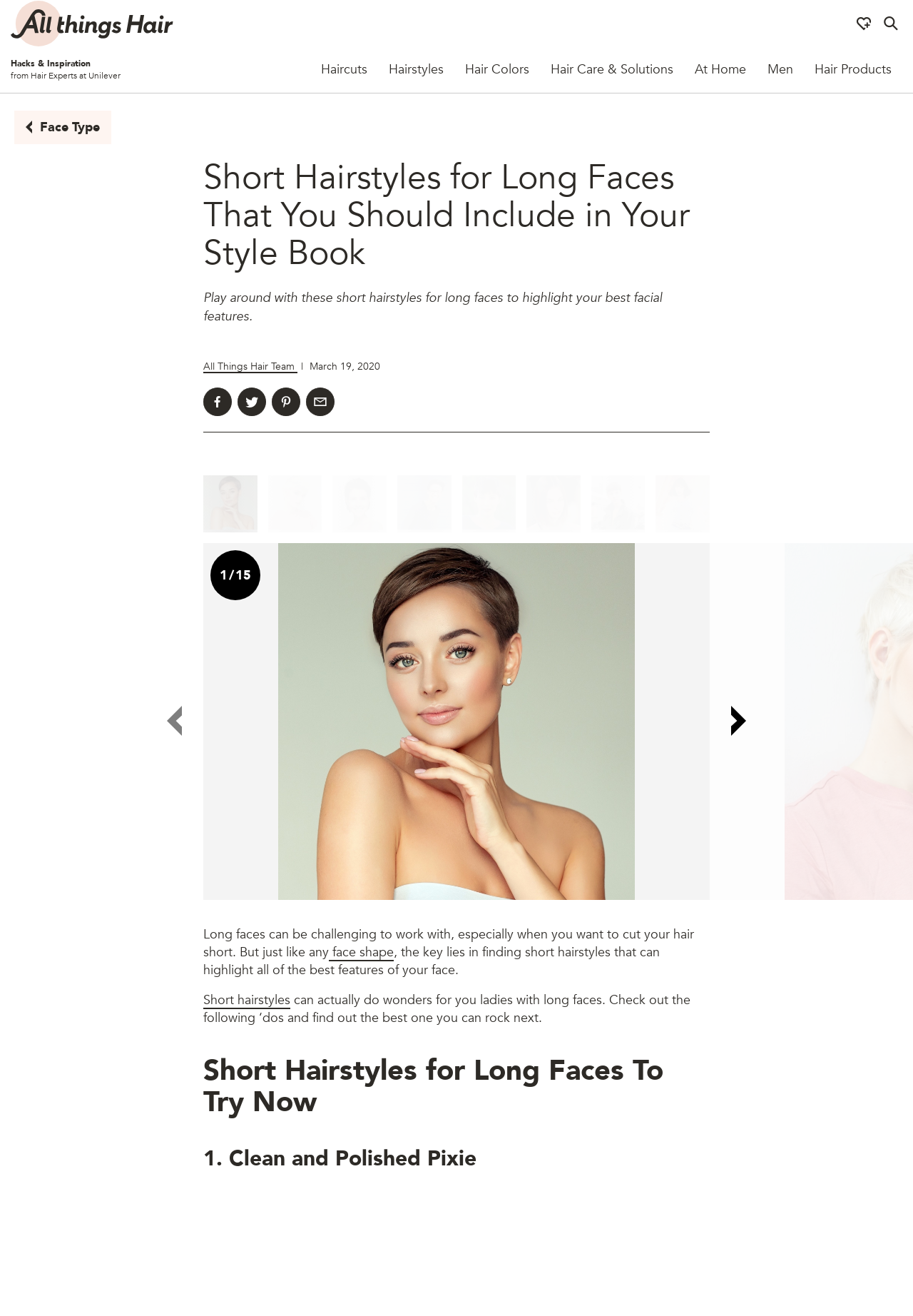Please locate the bounding box coordinates of the region I need to click to follow this instruction: "Read the article about short hairstyles for long faces".

[0.223, 0.121, 0.777, 0.207]